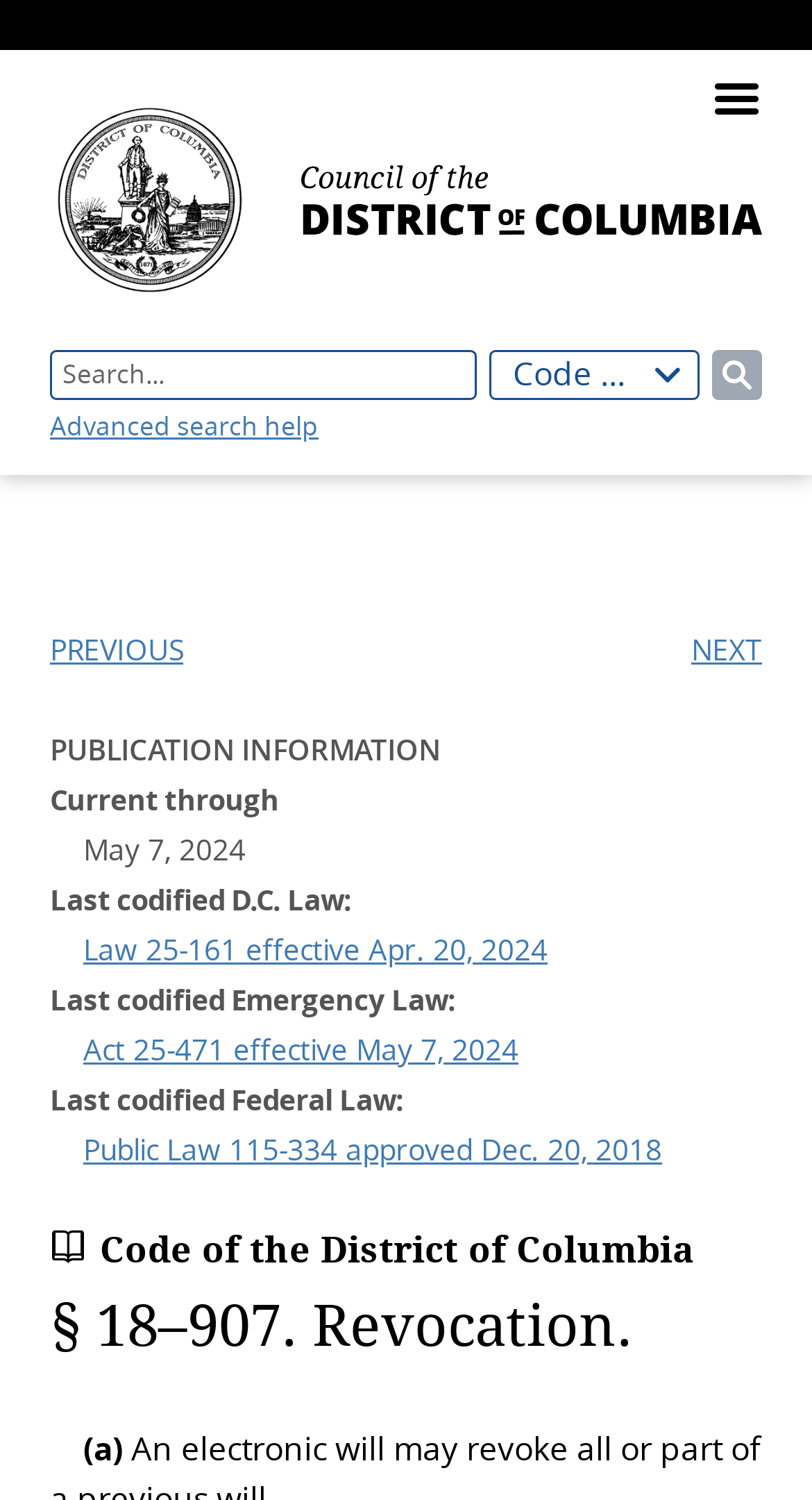Please specify the coordinates of the bounding box for the element that should be clicked to carry out this instruction: "Go to home page". The coordinates must be four float numbers between 0 and 1, formatted as [left, top, right, bottom].

[0.062, 0.067, 0.308, 0.2]